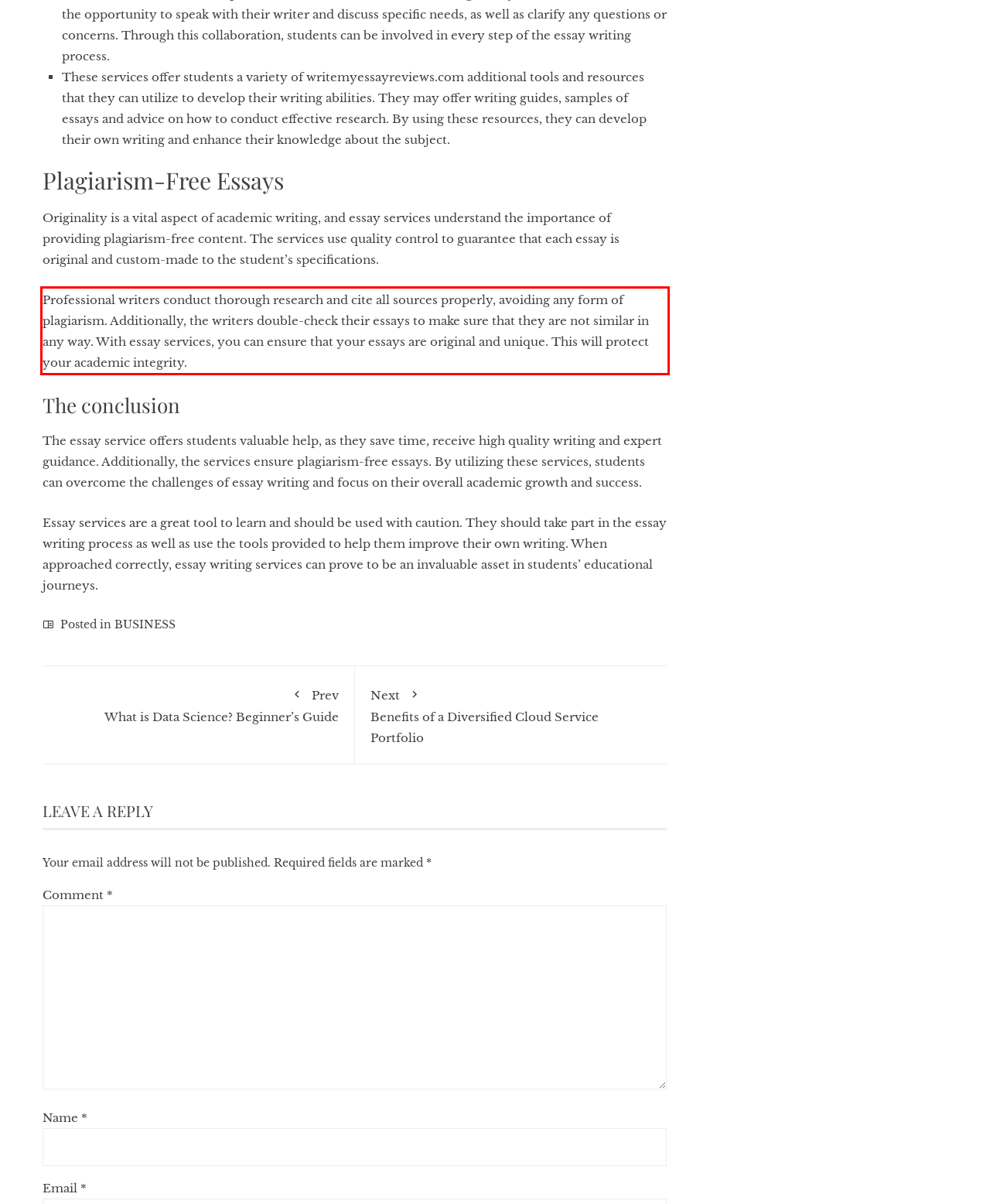Within the screenshot of a webpage, identify the red bounding box and perform OCR to capture the text content it contains.

Professional writers conduct thorough research and cite all sources properly, avoiding any form of plagiarism. Additionally, the writers double-check their essays to make sure that they are not similar in any way. With essay services, you can ensure that your essays are original and unique. This will protect your academic integrity.